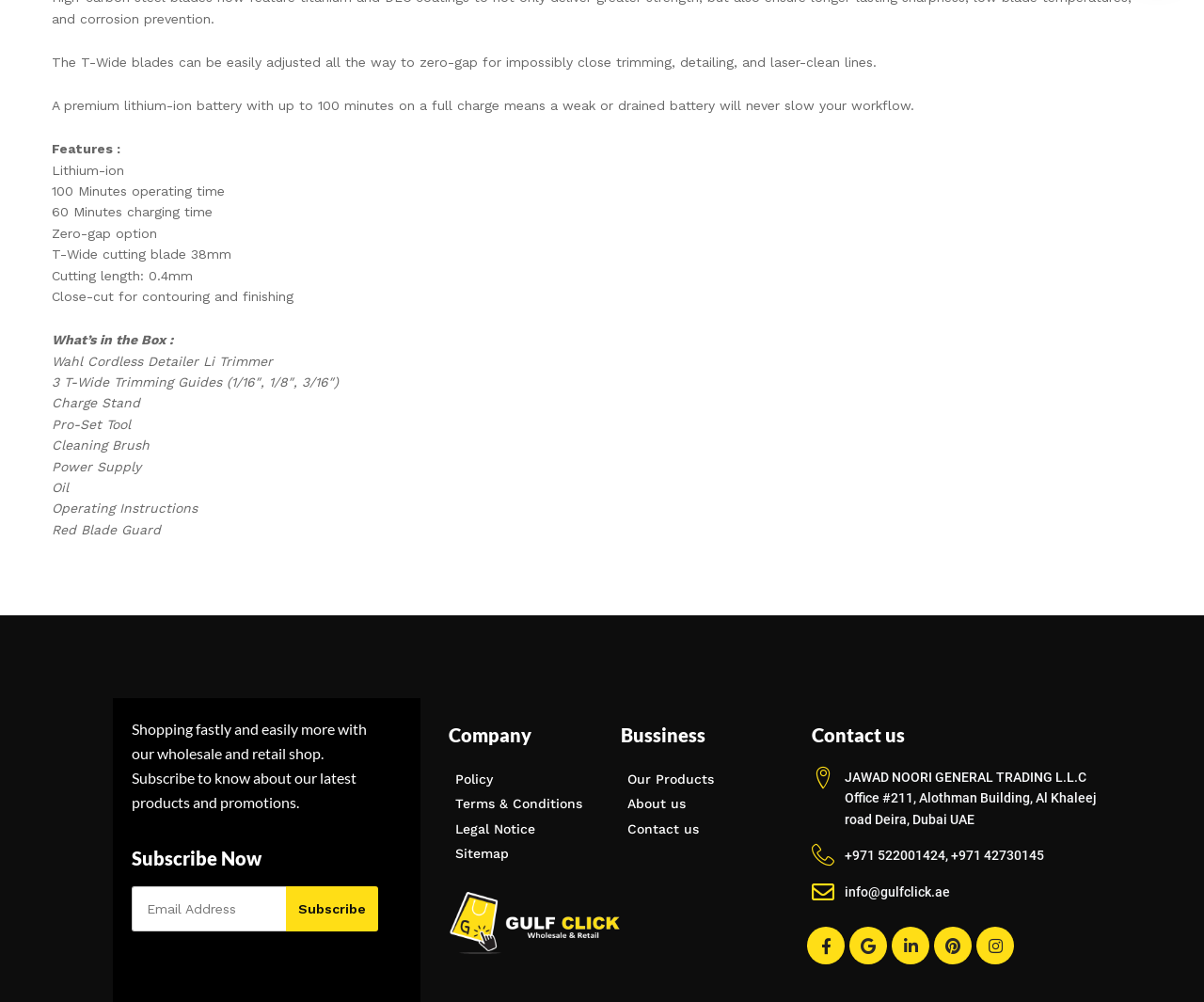Please identify the bounding box coordinates for the region that you need to click to follow this instruction: "Subscribe to the newsletter".

[0.109, 0.885, 0.238, 0.93]